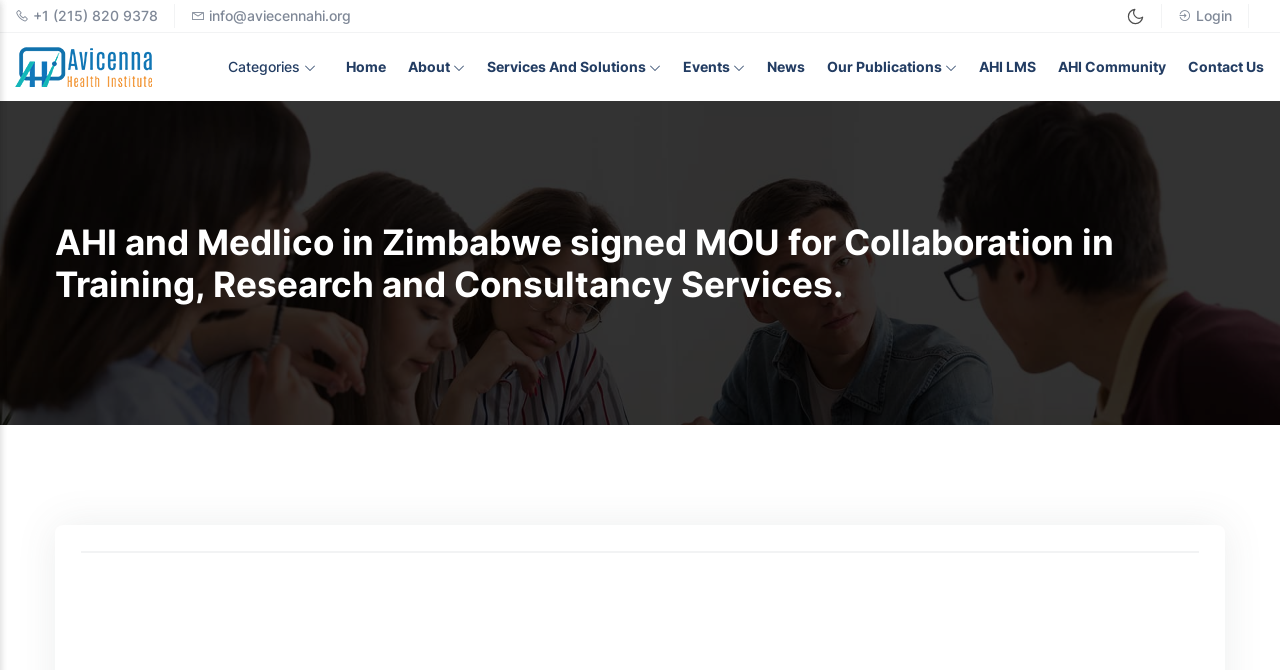What is the purpose of the button on the top right?
Please give a detailed and thorough answer to the question, covering all relevant points.

I found a button on the top right section of the webpage with the text 'Dark mode', which suggests that it is used to toggle the website's theme to a darker mode.